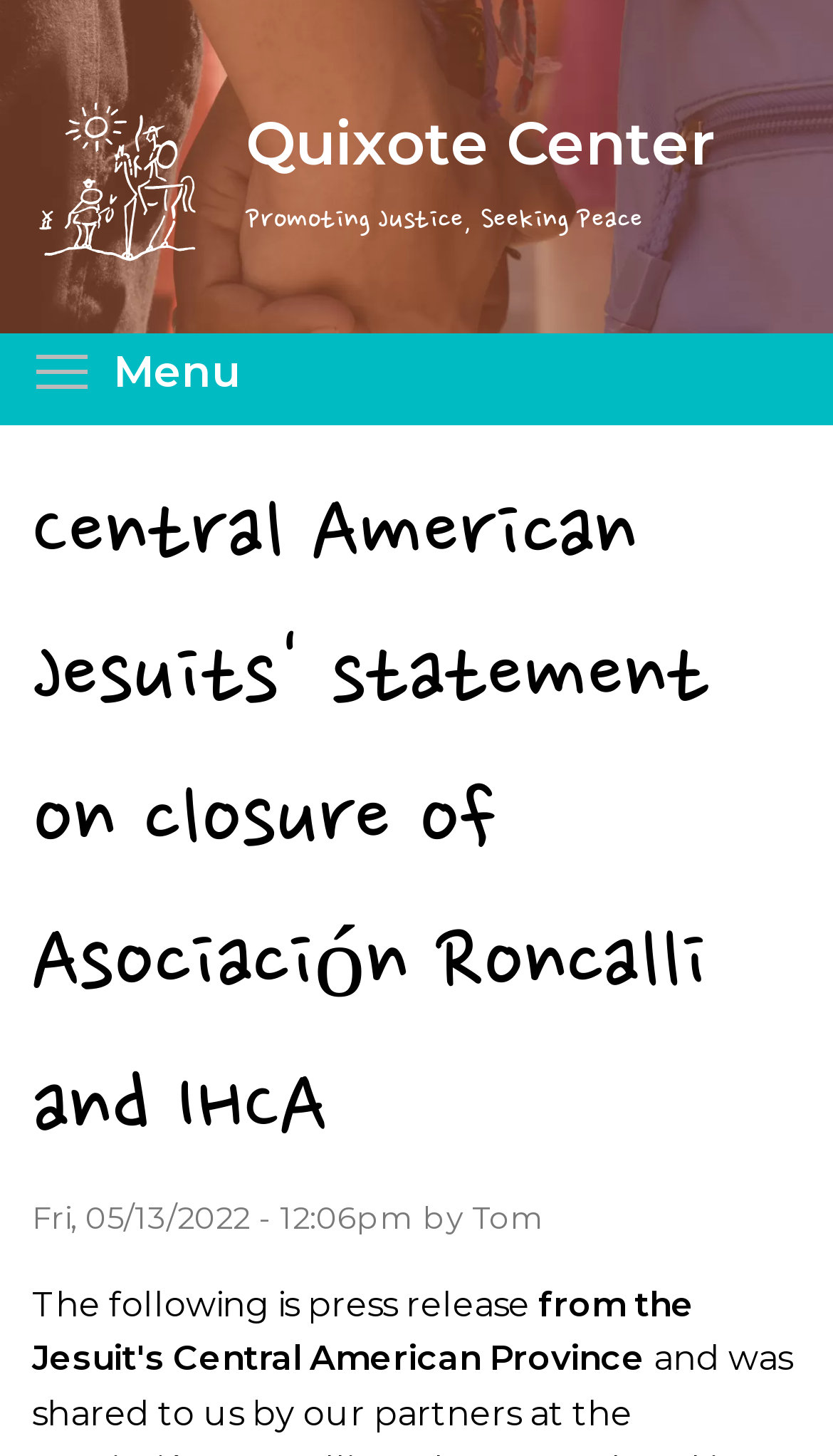Summarize the webpage with intricate details.

The webpage is a press release from the Jesuit's Central American Province, shared by the Asociación Roncalli and translated into English. At the top, there is a site header with a "Skip to main content" link, followed by a search bar with a magnifying glass icon and social media links to Facebook, Twitter, and Instagram. A "Subscribe" link and a "DONATE" button are also present in the top section.

Below the site header, there is a site navigation section with a menu toggle button. The main content of the webpage is a statement from the Central American Jesuits regarding the closure of Asociación Roncalli and IHCA. The statement is headed by a title and followed by a paragraph of text that begins with "The following is press release from the Jesuit's Central American Province and was shared to us by our partners at the Asociación Roncalli. We have translated it into English, you..." 

At the bottom of the page, there is a footer section with a timestamp "Fri, 05/13/2022 - 12:06pm by Tom" and a brief description of the Quixote Center, which is "Promoting Justice, Seeking Peace".